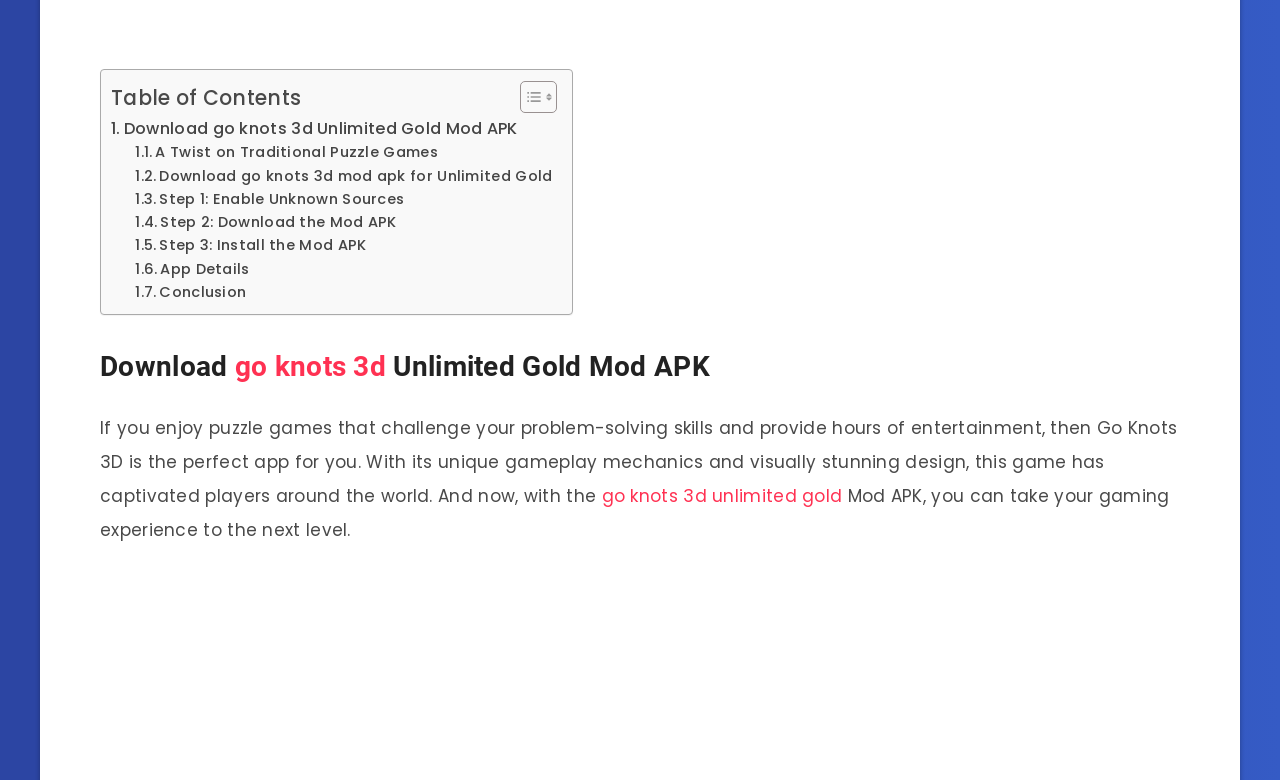What is the benefit of using the Mod APK version of Go Knots 3D?
Please provide a full and detailed response to the question.

According to the text on the webpage, using the Mod APK version of Go Knots 3D allows players to 'take their gaming experience to the next level'. This suggests that the Mod APK version provides some kind of advantage or enhancement to the gameplay experience.